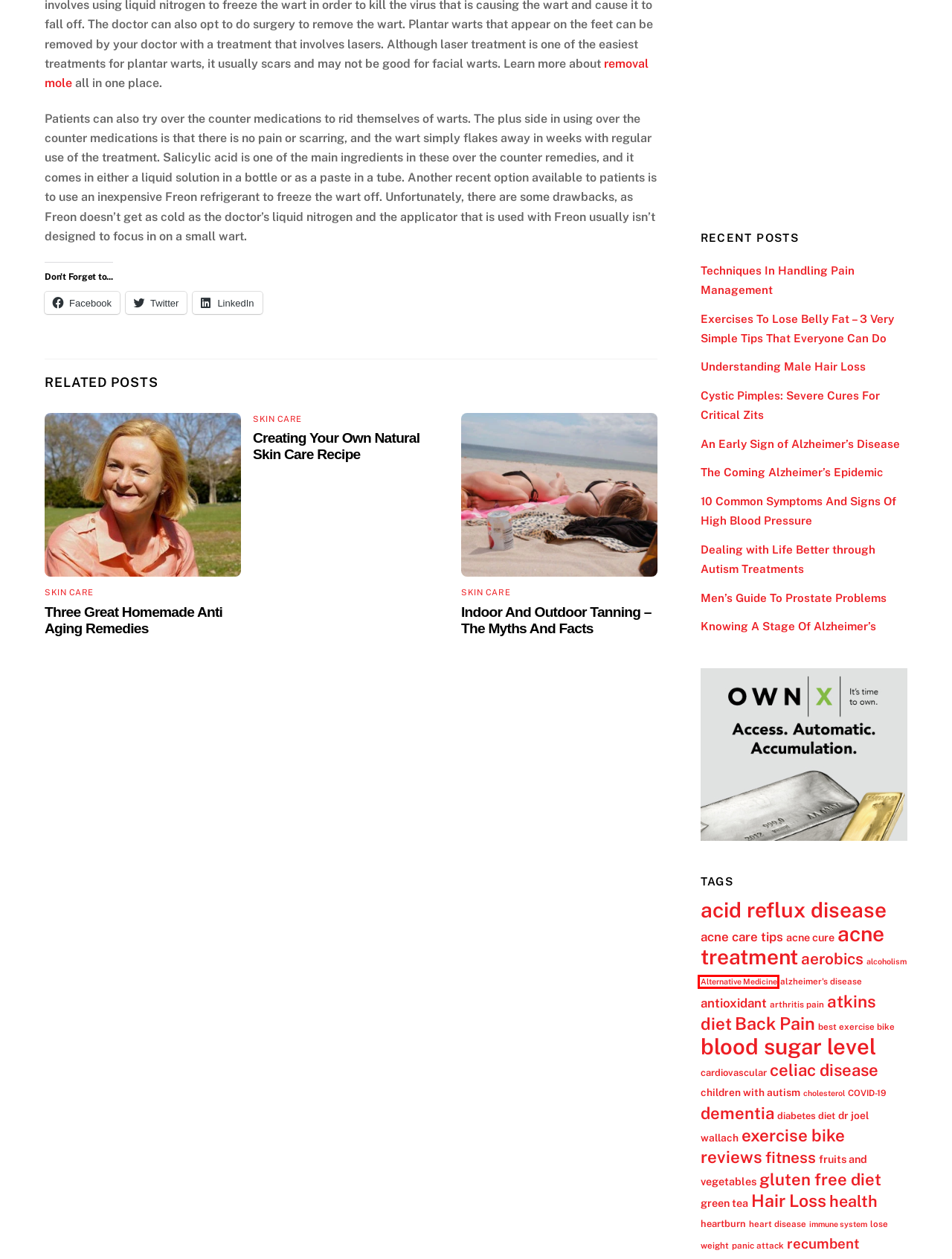With the provided webpage screenshot containing a red bounding box around a UI element, determine which description best matches the new webpage that appears after clicking the selected element. The choices are:
A. Alternative Medicine Archives - A Better Health Plan
B. Techniques In Handling Pain Management - A Better Health Plan
C. acne treatment Archives - A Better Health Plan
D. atkins diet Archives - A Better Health Plan
E. arthritis pain Archives - A Better Health Plan
F. aerobics Archives - A Better Health Plan
G. An Early Sign of Alzheimer's Disease - A Better Health Plan
H. fruits and vegetables Archives - A Better Health Plan

A